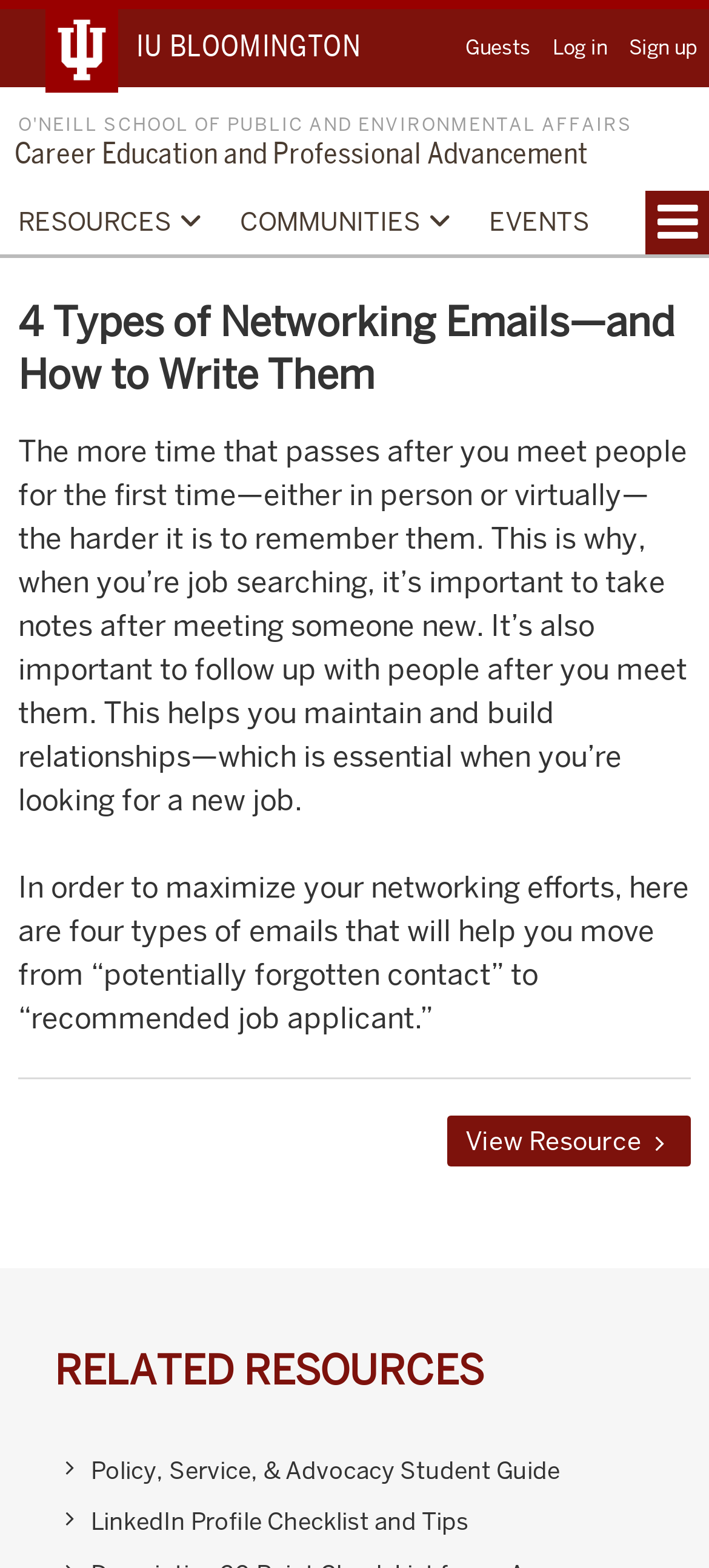Please identify the bounding box coordinates of the element's region that needs to be clicked to fulfill the following instruction: "Check LinkedIn Profile Checklist and Tips". The bounding box coordinates should consist of four float numbers between 0 and 1, i.e., [left, top, right, bottom].

[0.128, 0.961, 0.662, 0.981]